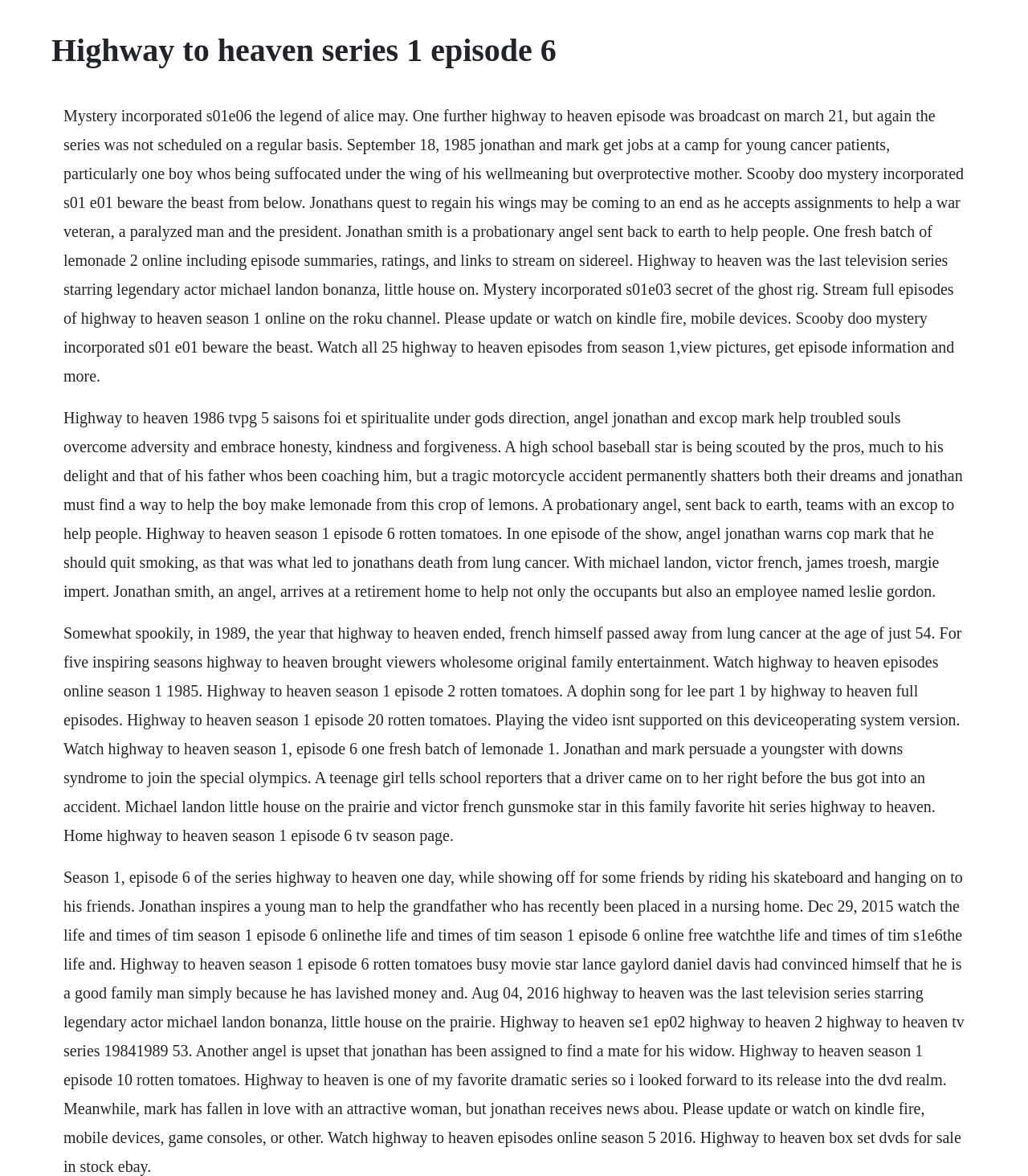Determine and generate the text content of the webpage's headline.

Highway to heaven series 1 episode 6